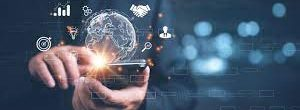What is the significance of the icons surrounding the globe?
Please use the image to provide a one-word or short phrase answer.

Representing global connectivity